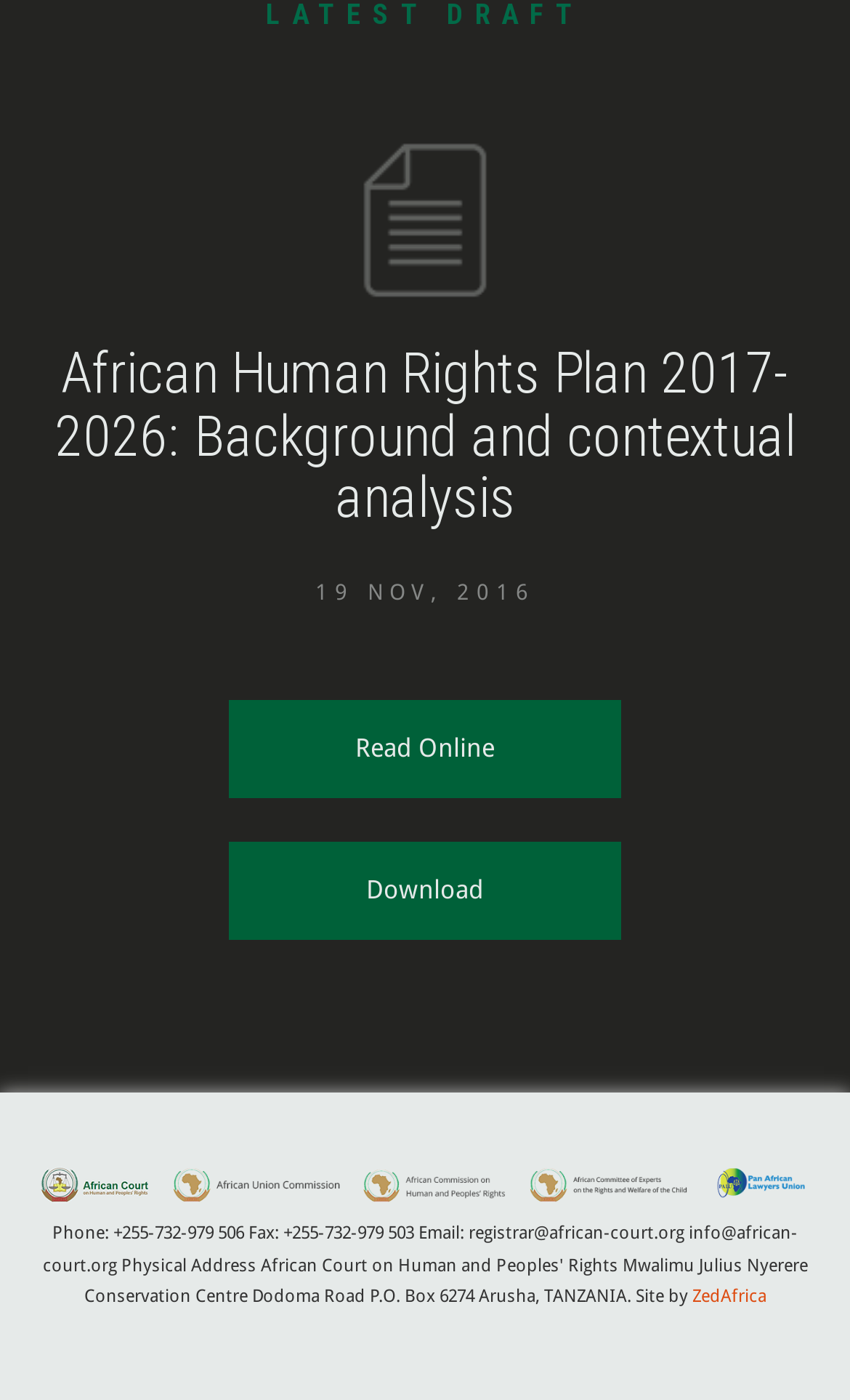Using the information shown in the image, answer the question with as much detail as possible: What is the name of the partner organization?

I found the name of the partner organization by looking at the link element with the text 'ZedAfrica' which is located at the bottom of the webpage.